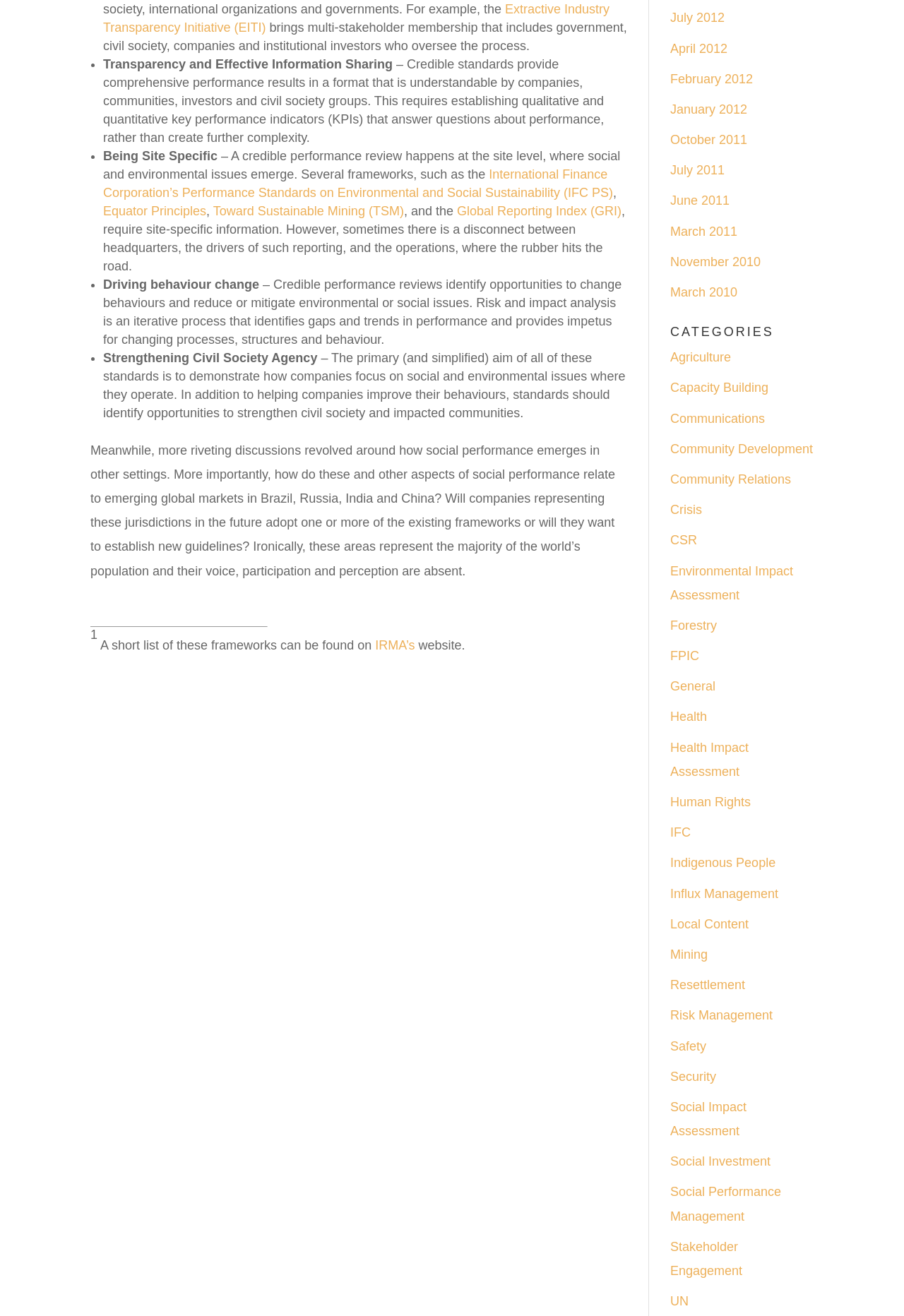Using the description "Health", predict the bounding box of the relevant HTML element.

[0.741, 0.539, 0.782, 0.55]